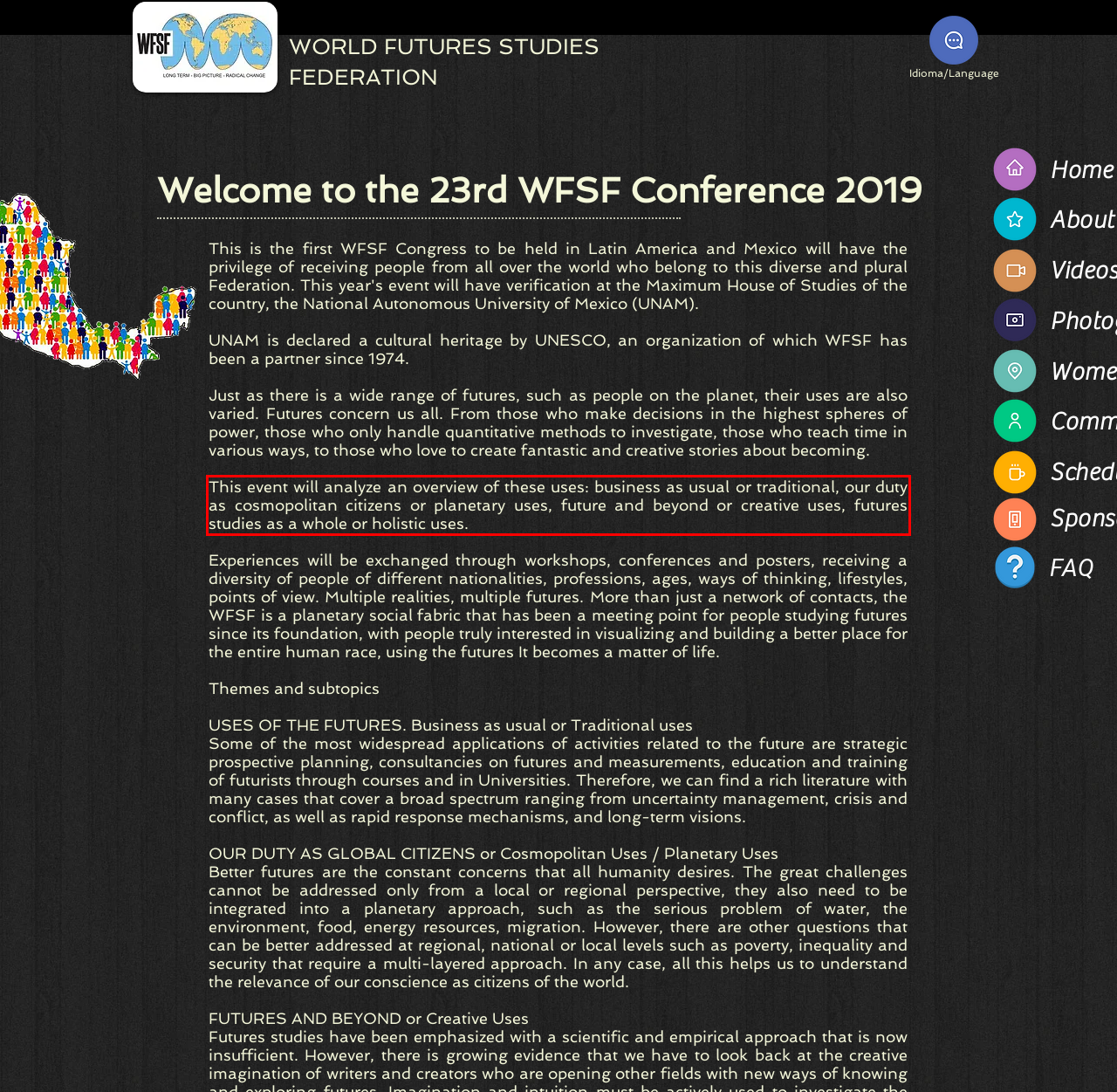Analyze the screenshot of the webpage that features a red bounding box and recognize the text content enclosed within this red bounding box.

This event will analyze an overview of these uses: business as usual or traditional, our duty as cosmopolitan citizens or planetary uses, future and beyond or creative uses, futures studies as a whole or holistic uses.